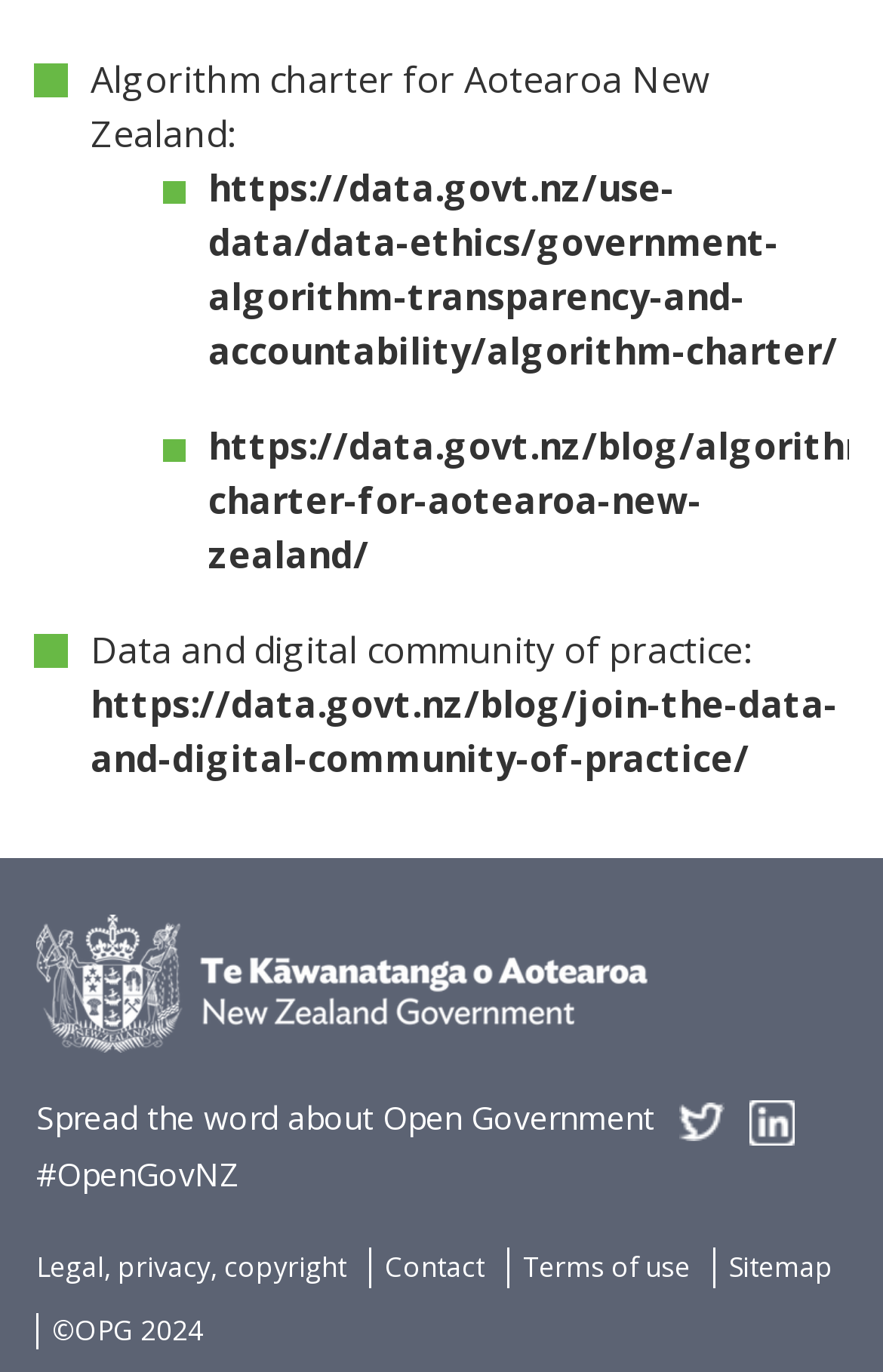What is the name of the charter mentioned?
Using the image, give a concise answer in the form of a single word or short phrase.

Algorithm charter